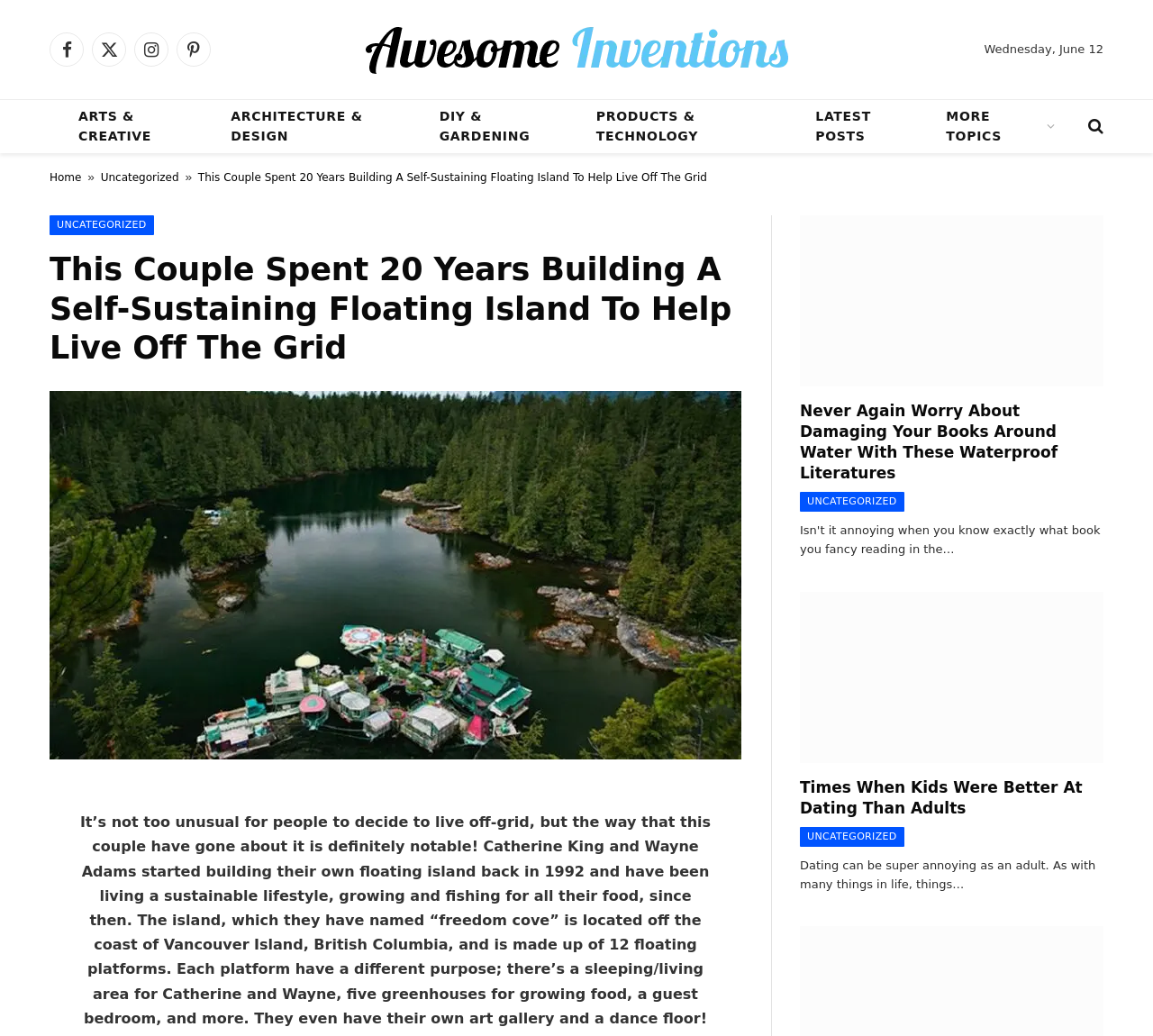Provide the bounding box coordinates of the HTML element this sentence describes: "Uncategorized".

[0.694, 0.798, 0.784, 0.817]